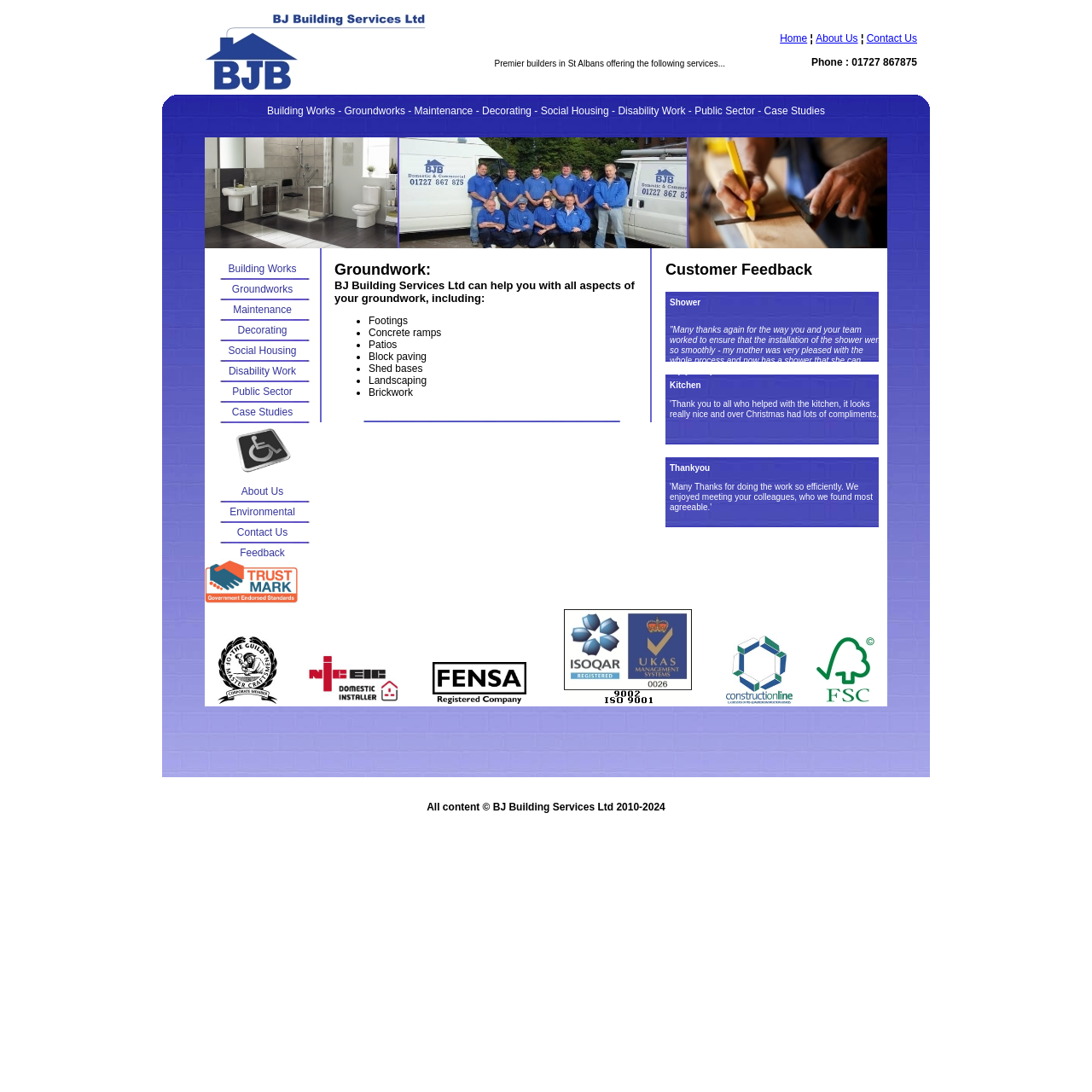How many images are there in the main content section?
Using the image as a reference, give a one-word or short phrase answer.

13